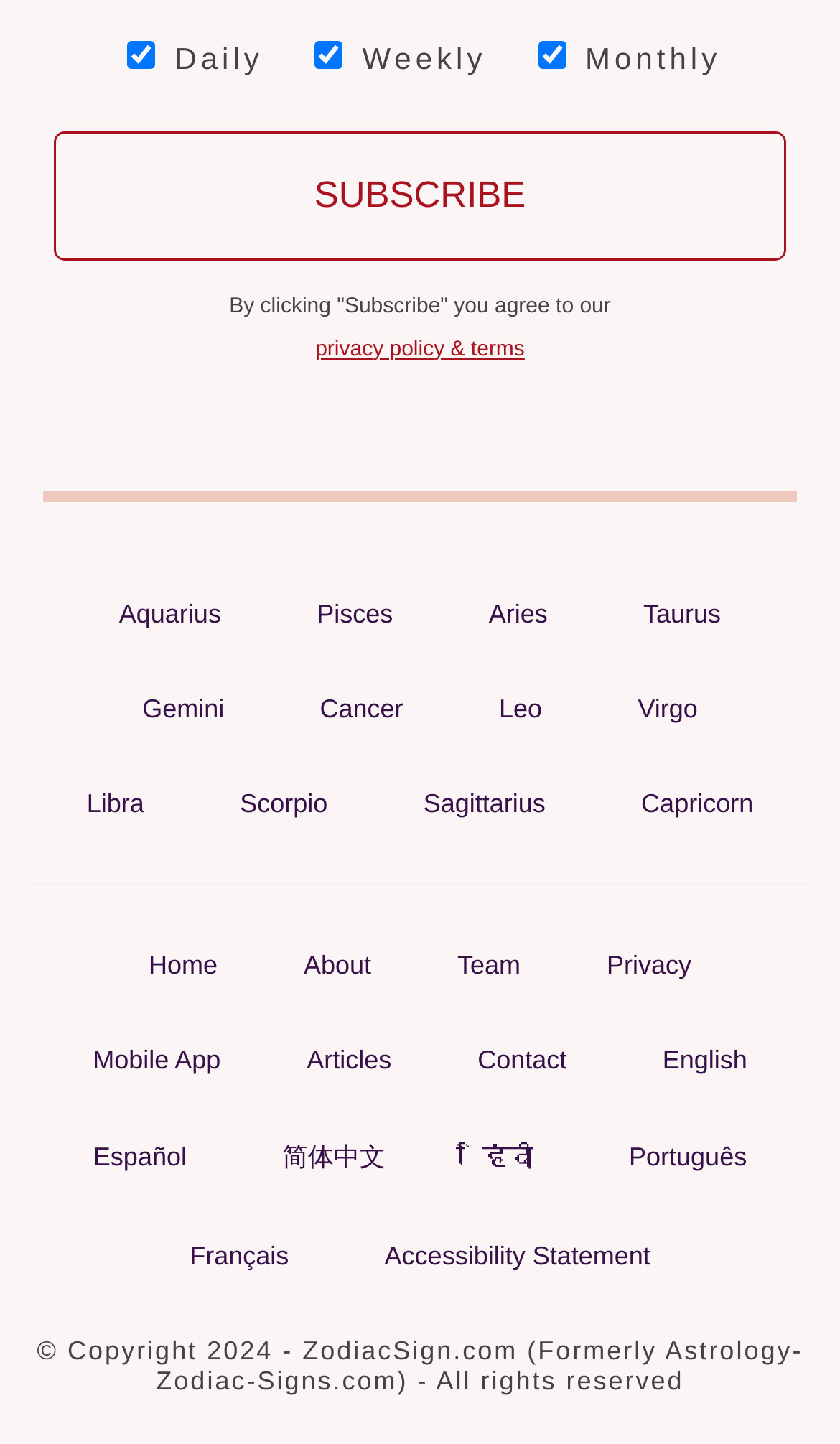What is the main topic of the website?
Using the information from the image, provide a comprehensive answer to the question.

The webpage has a set of links with zodiac sign names, and the copyright text mentions 'Astrology-Zodiac-Signs.com', suggesting that the main topic of the website is related to zodiac signs and astrology.